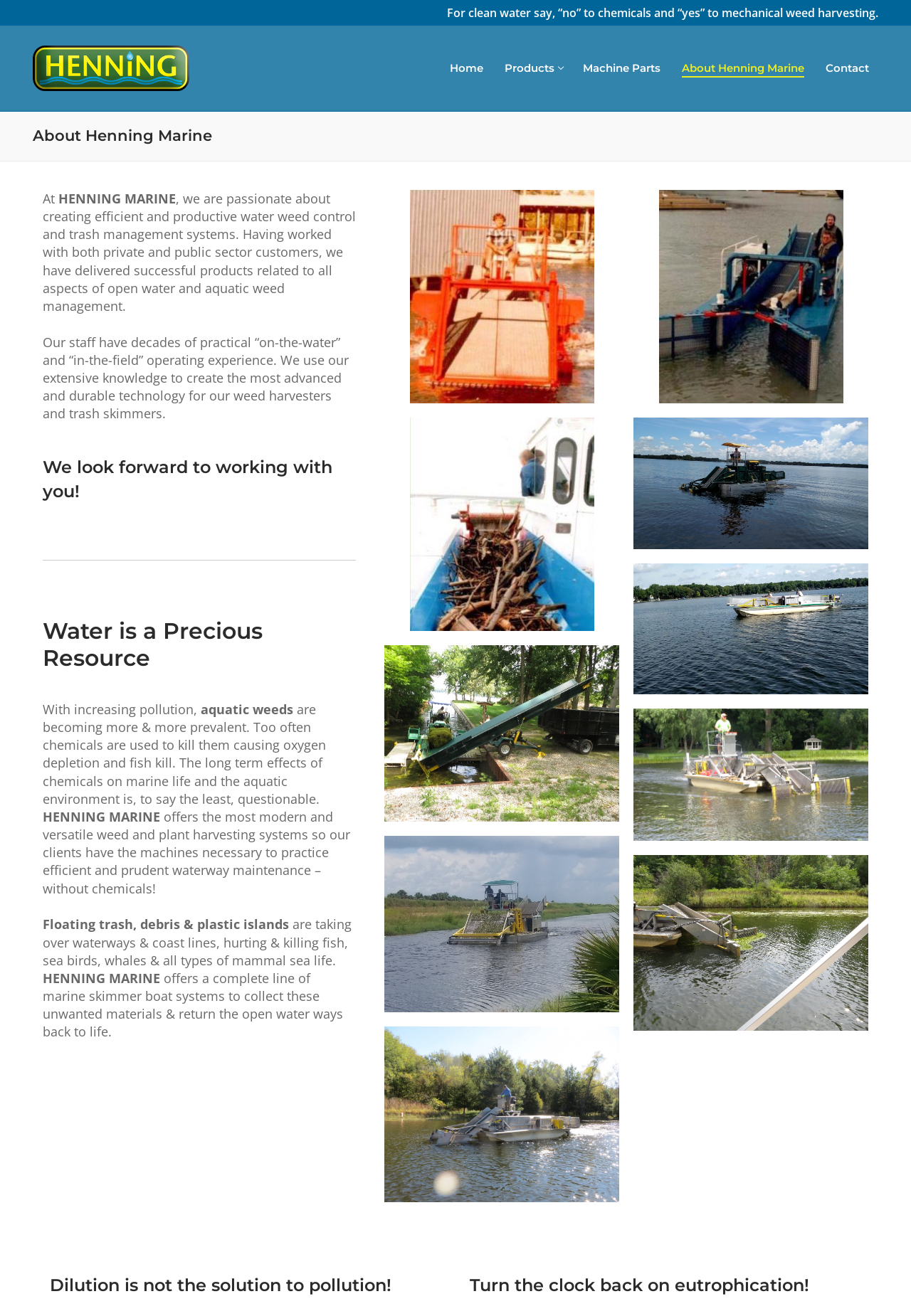Identify the bounding box coordinates of the clickable region necessary to fulfill the following instruction: "Click on the '1979' link". The bounding box coordinates should be four float numbers between 0 and 1, i.e., [left, top, right, bottom].

[0.45, 0.298, 0.652, 0.309]